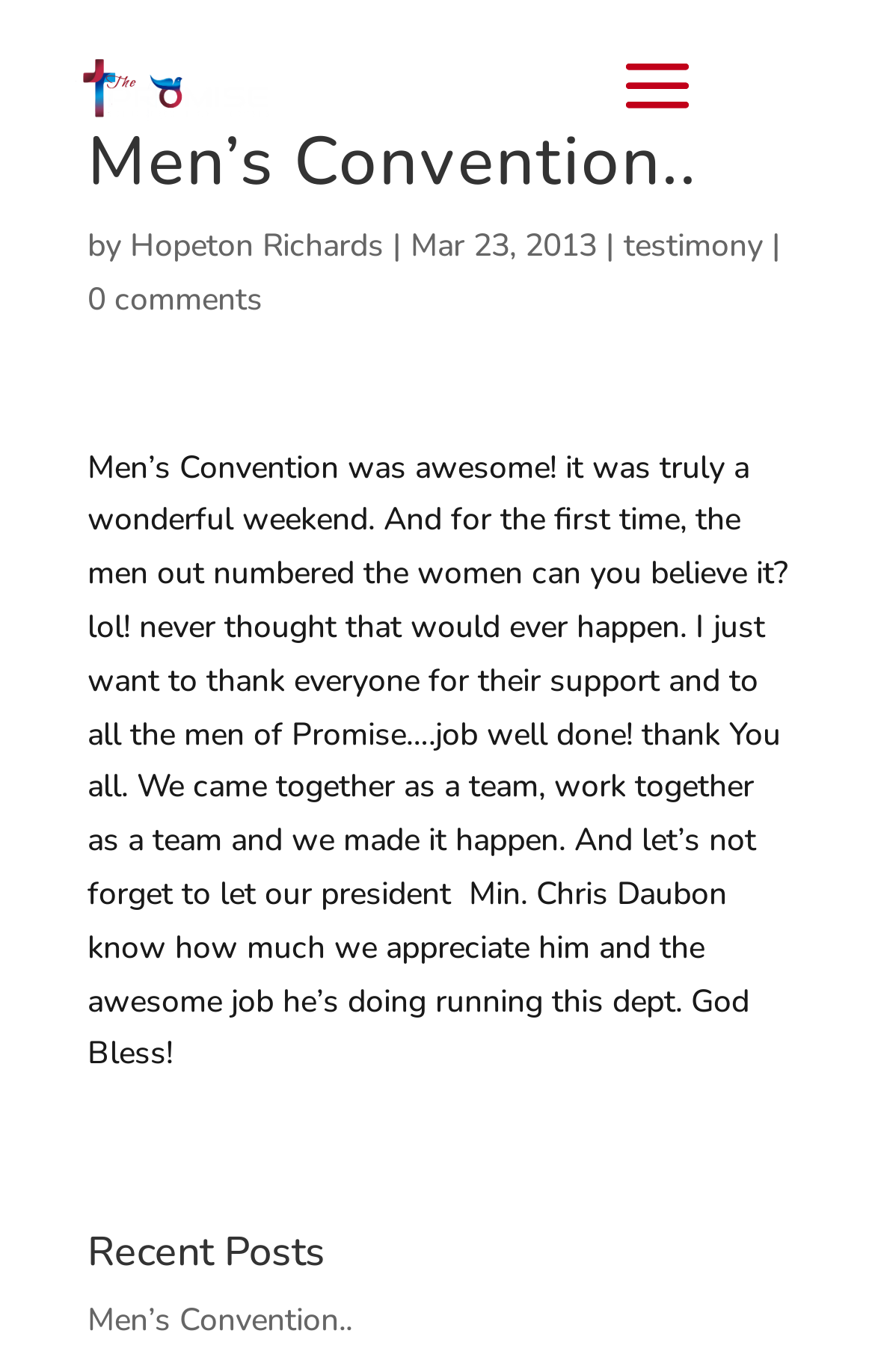Using the details from the image, please elaborate on the following question: Who wrote the article about Men’s Convention?

I found the author's name by looking at the article section, where it says 'by Hopeton Richards'.